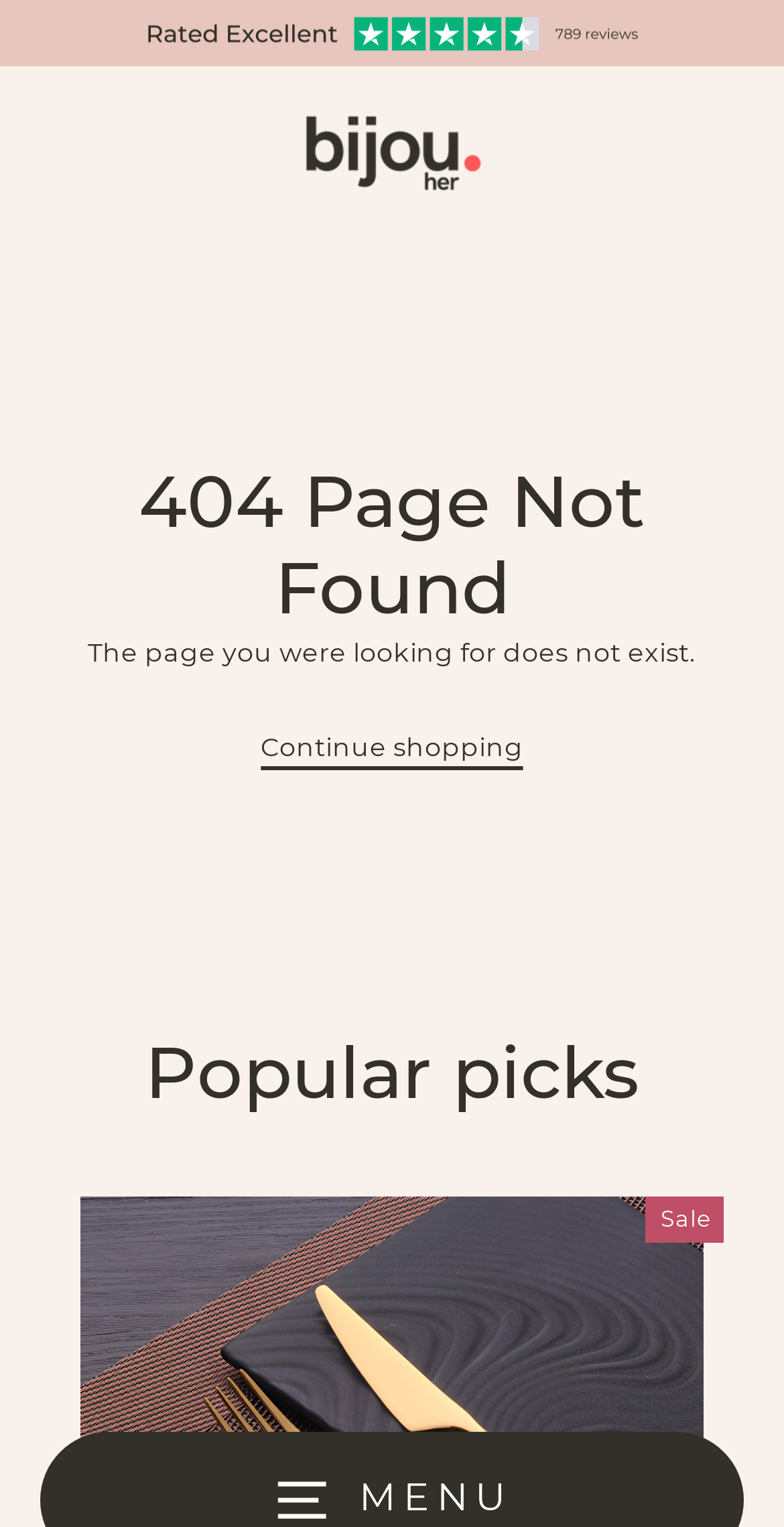What is the category of products mentioned on the page?
Please elaborate on the answer to the question with detailed information.

Although the page is a 404 error page, I noticed that the Trustpilot badge is present, which suggests that the website is an e-commerce site, and given the meta description, I inferred that the category of products is jewelry.